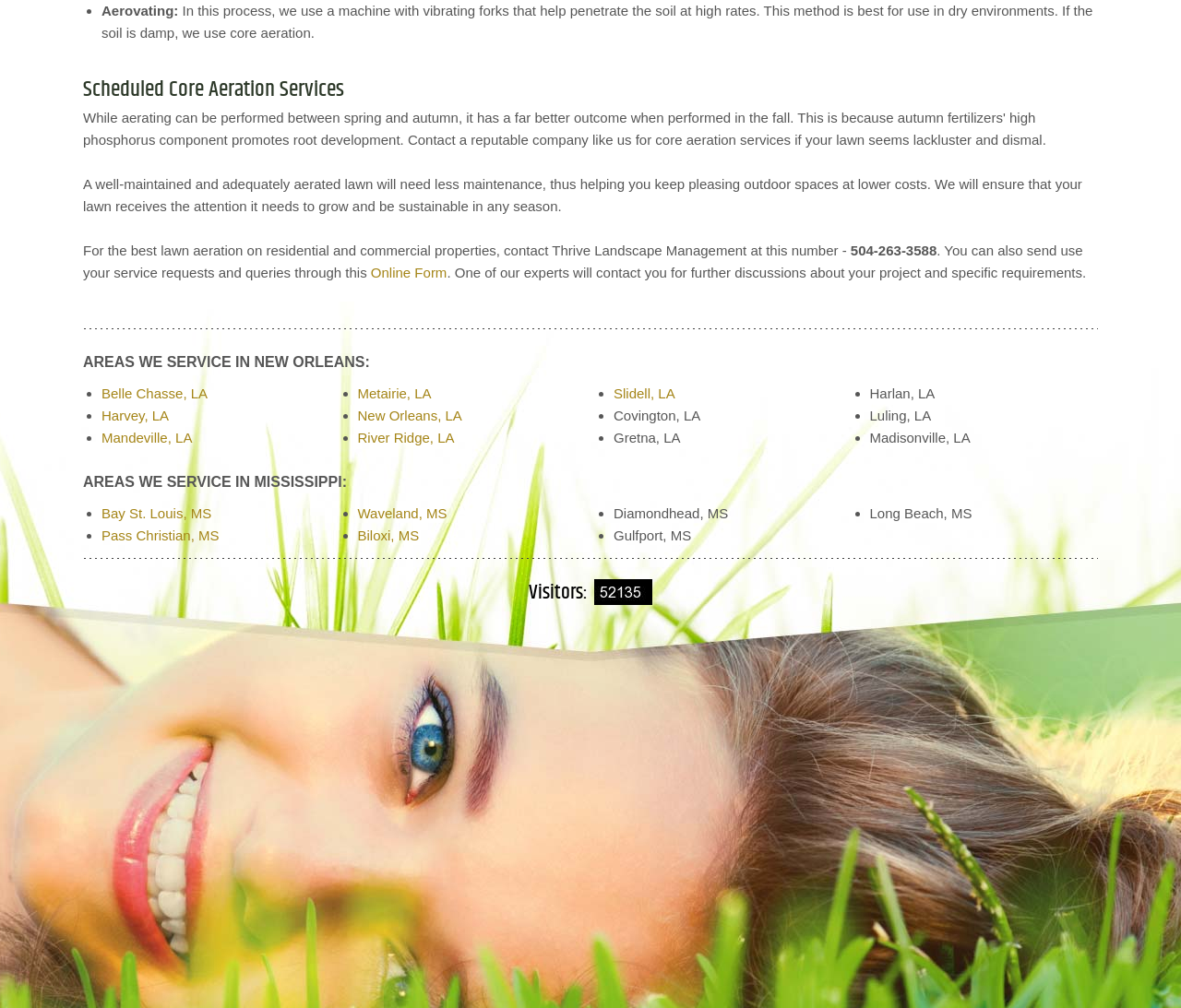How can you contact Thrive Landscape Management?
Please answer using one word or phrase, based on the screenshot.

Phone or online form